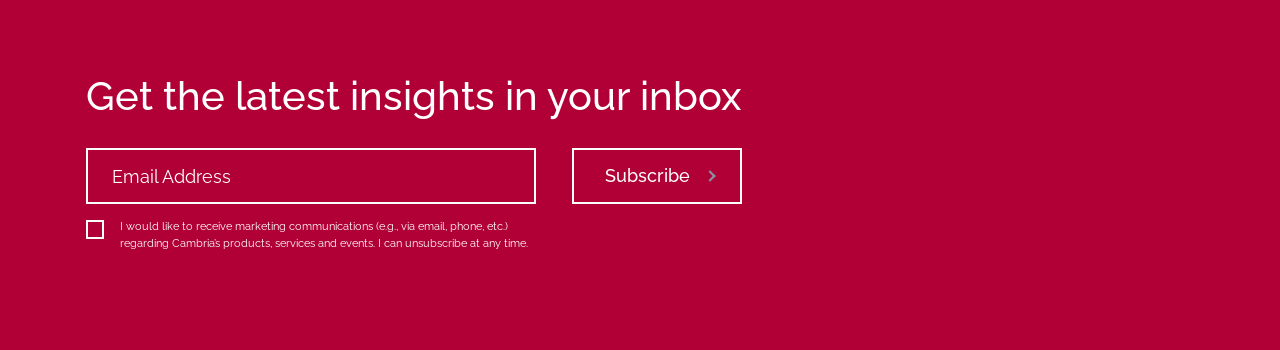Give an elaborate caption for the image.

The image features a prominent call-to-action section with the header "Get the latest insights in your inbox," encouraging viewers to subscribe for updates. Below the heading, there is a clearly labeled input field for users to enter their "Email Address," aimed at capturing subscription requests. A button labeled "Subscribe" is positioned to the right of the input field, inviting users to confirm their action. Additionally, there is an option to opt-in for marketing communications, marked by a checkbox that emphasizes the choice to receive information regarding Cambria's products, services, and events, along with the assurance of the ability to unsubscribe at any time. The background color is a vibrant red, adding an engaging and visually striking element to the overall design.